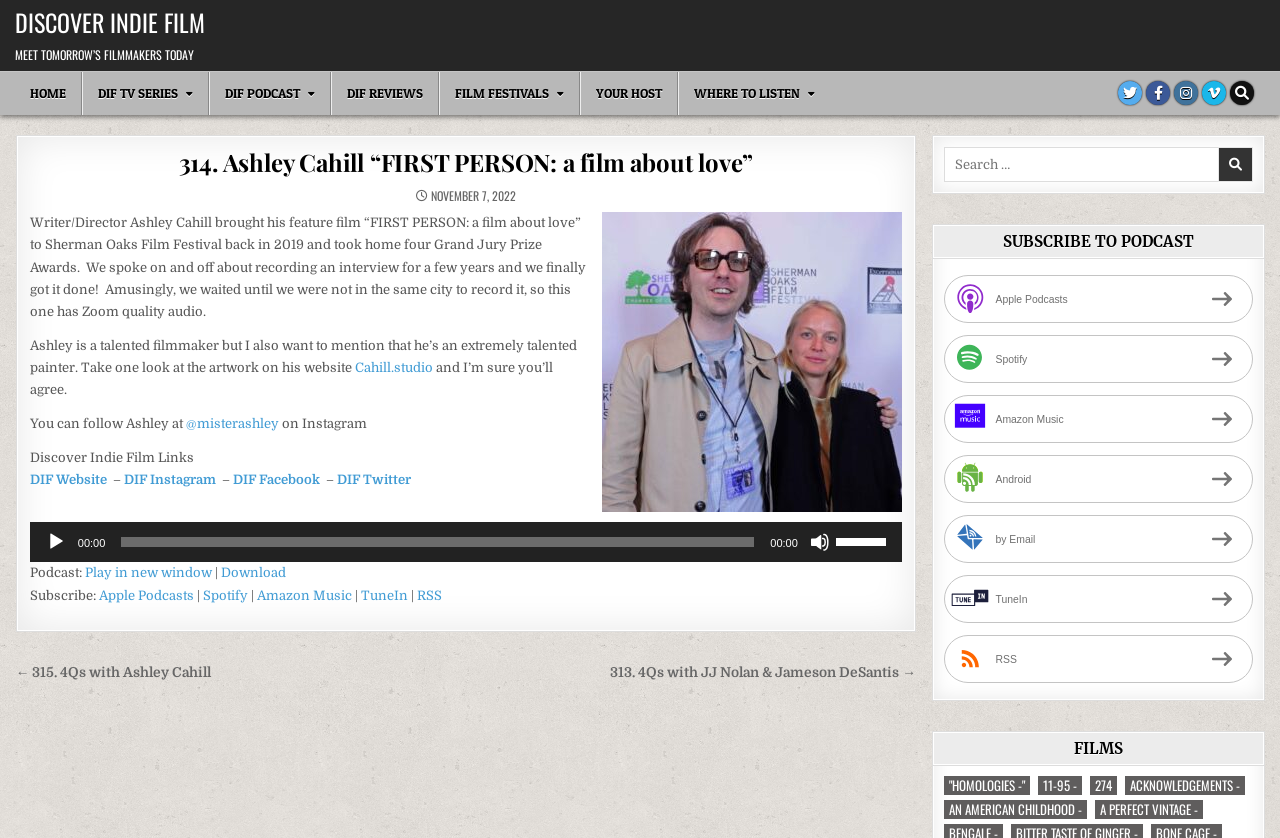Determine the bounding box coordinates of the clickable region to follow the instruction: "Play the audio".

[0.036, 0.635, 0.051, 0.659]